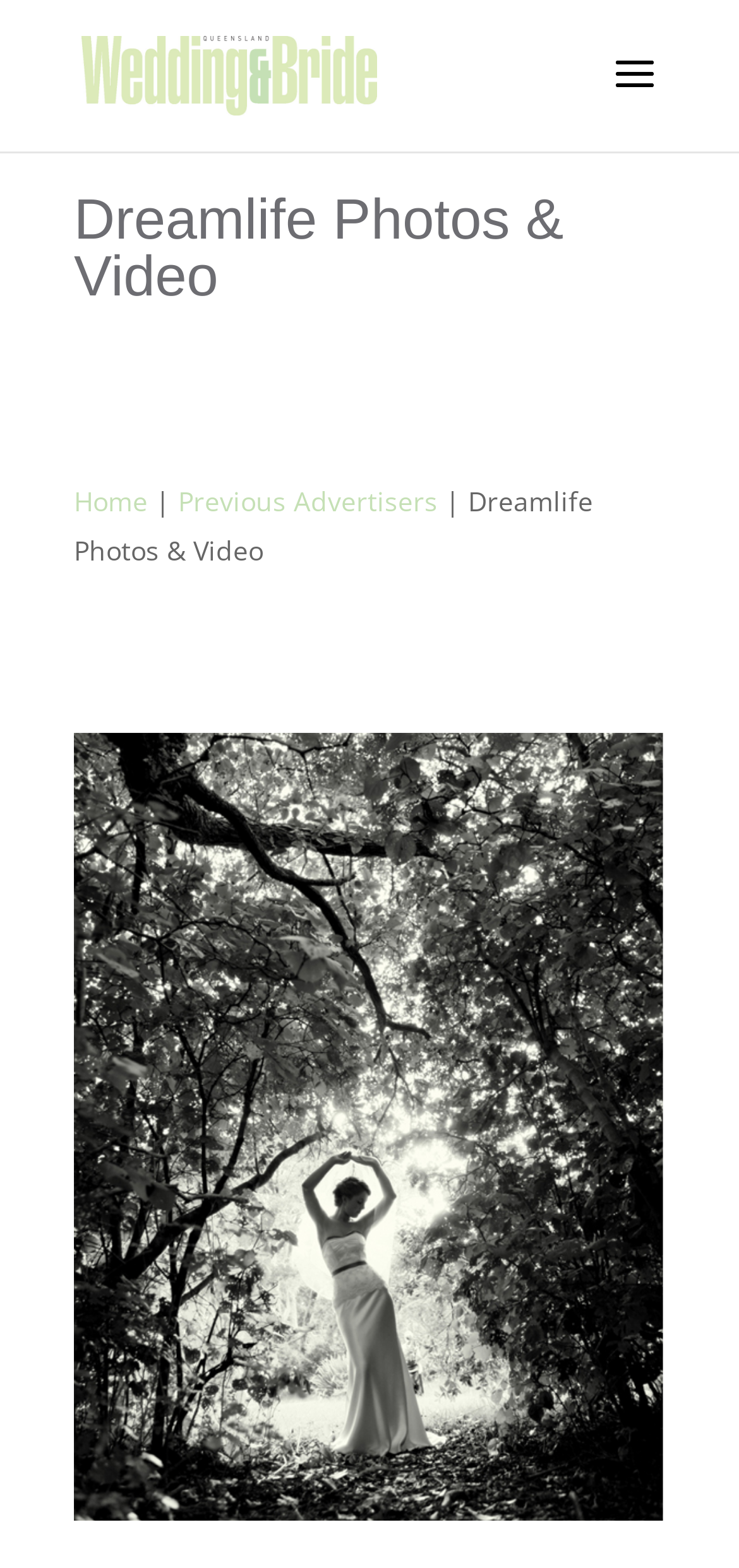What is the main title displayed on this webpage?

Dreamlife Photos & Video